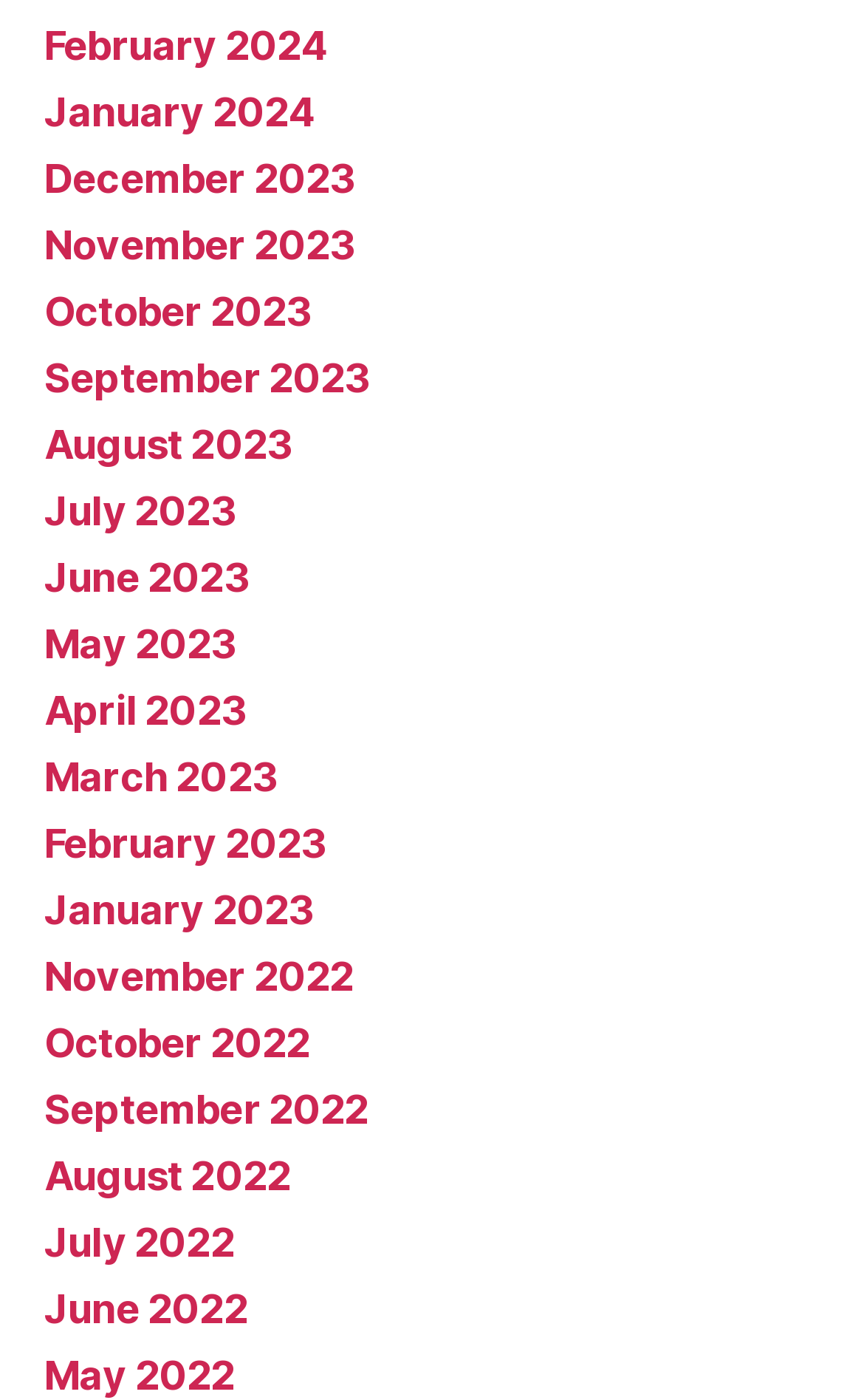Pinpoint the bounding box coordinates of the element to be clicked to execute the instruction: "browse November 2022".

[0.051, 0.681, 0.409, 0.714]